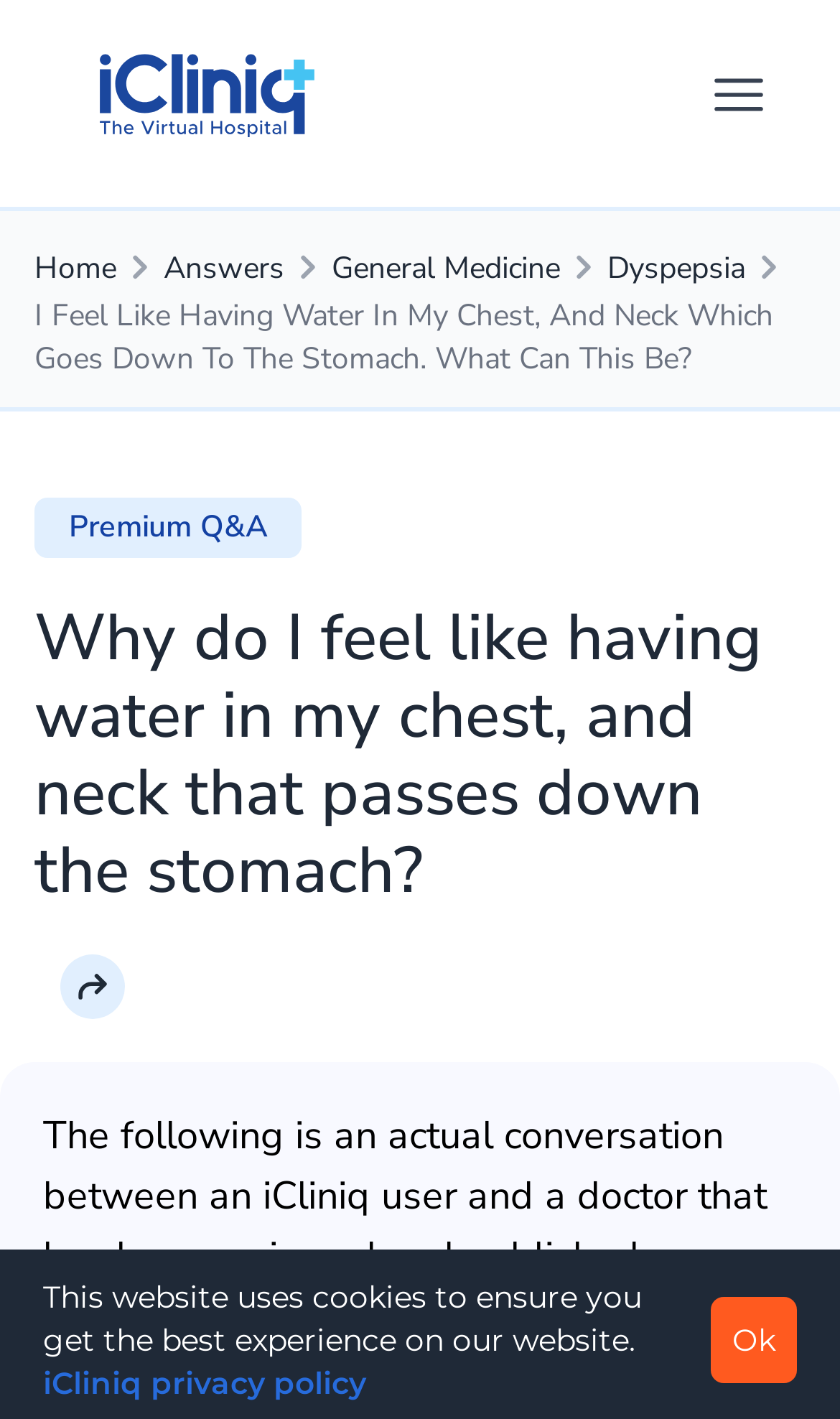Please identify the coordinates of the bounding box for the clickable region that will accomplish this instruction: "Share this page".

[0.072, 0.673, 0.149, 0.718]